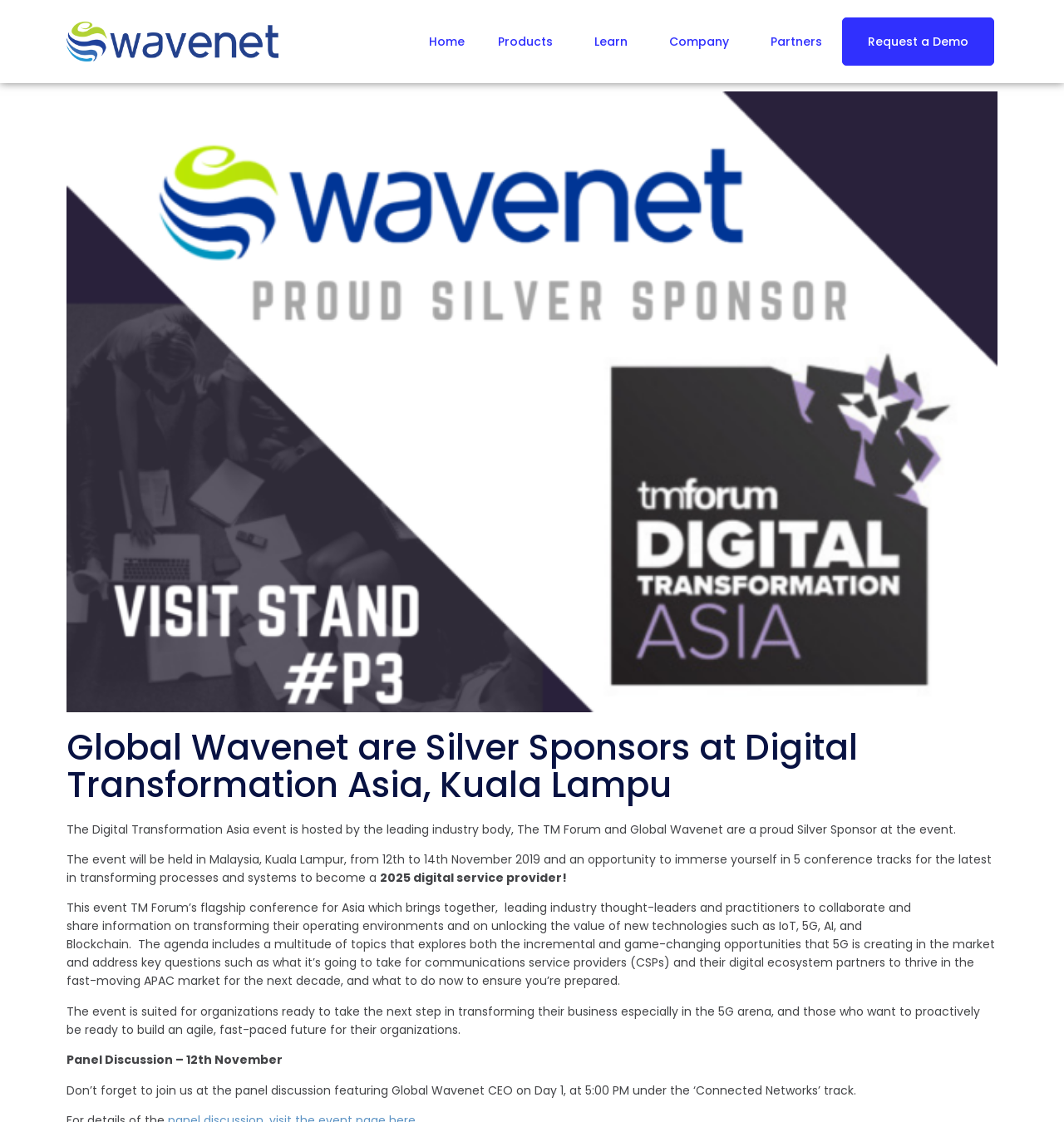Where is the event being held?
Please provide a comprehensive answer based on the information in the image.

I found the answer by reading the static text elements on the webpage, specifically the second sentence which mentions 'The event will be held in Malaysia, Kuala Lampur, from 12th to 14th November 2019...'